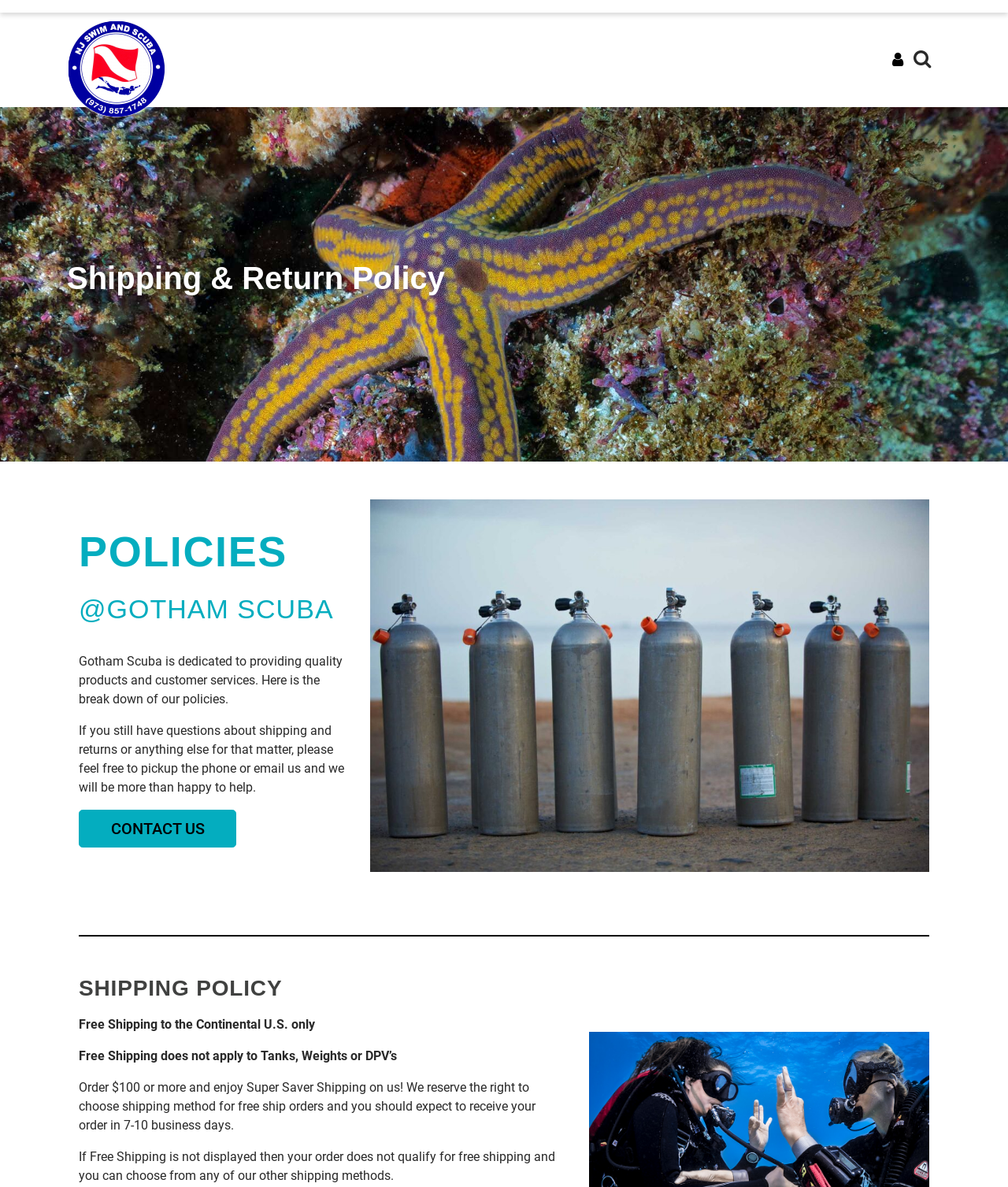Answer briefly with one word or phrase:
What is the company's goal?

Quality products and customer services